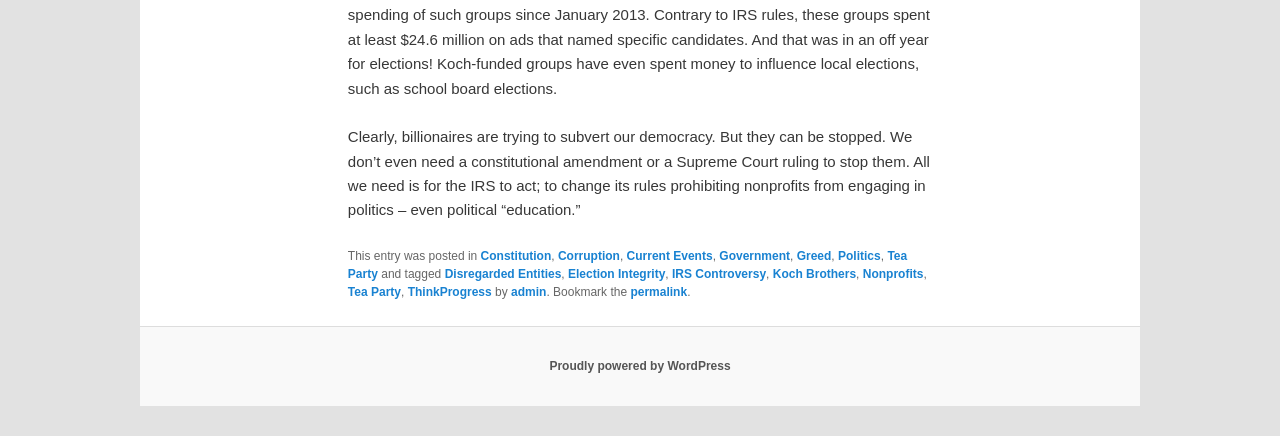Determine the bounding box coordinates of the clickable element necessary to fulfill the instruction: "Click on the link to learn about IRS Controversy". Provide the coordinates as four float numbers within the 0 to 1 range, i.e., [left, top, right, bottom].

[0.525, 0.613, 0.598, 0.645]